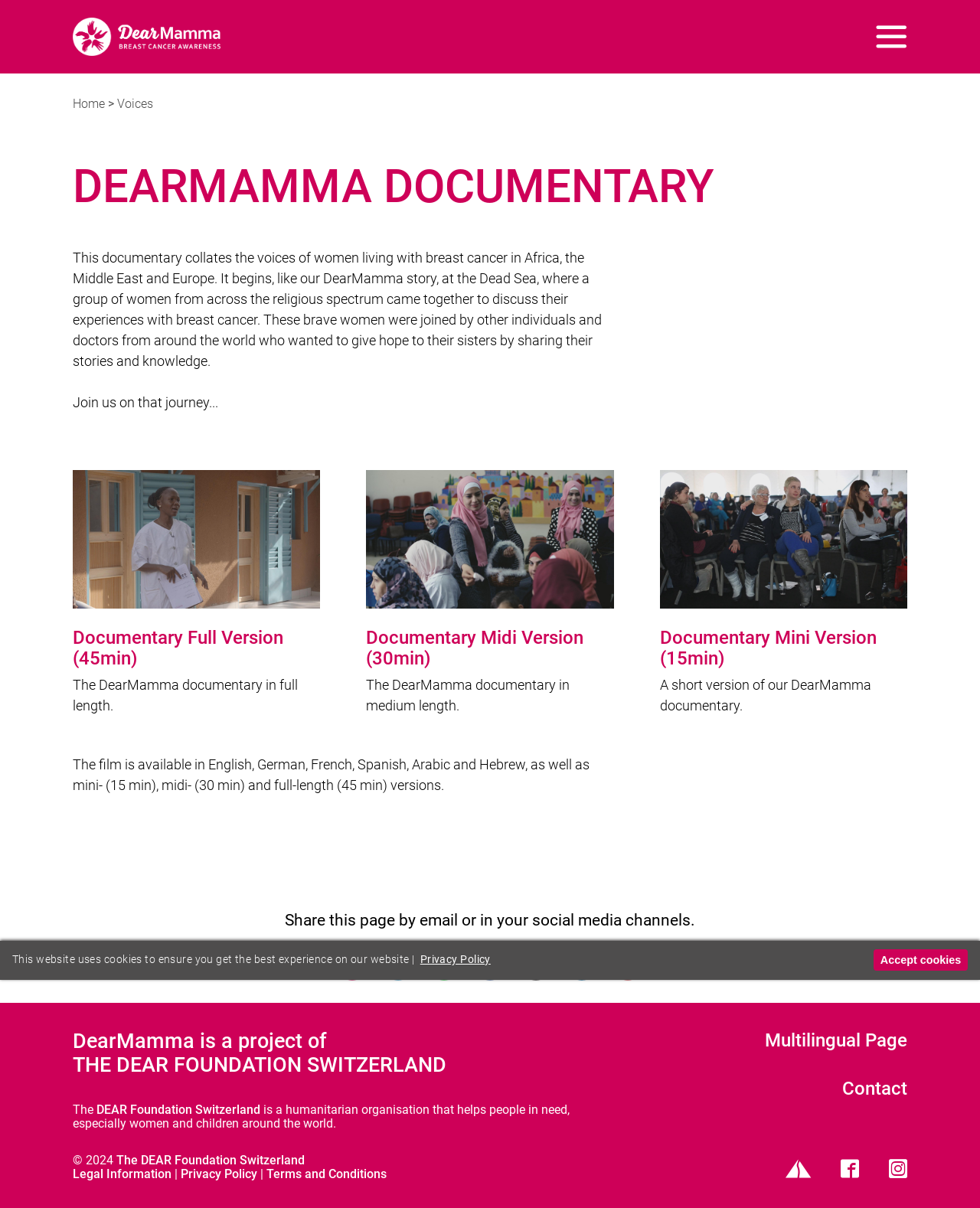Using the description "parent_node: Documentary Full Version (45min)", locate and provide the bounding box of the UI element.

[0.074, 0.389, 0.327, 0.609]